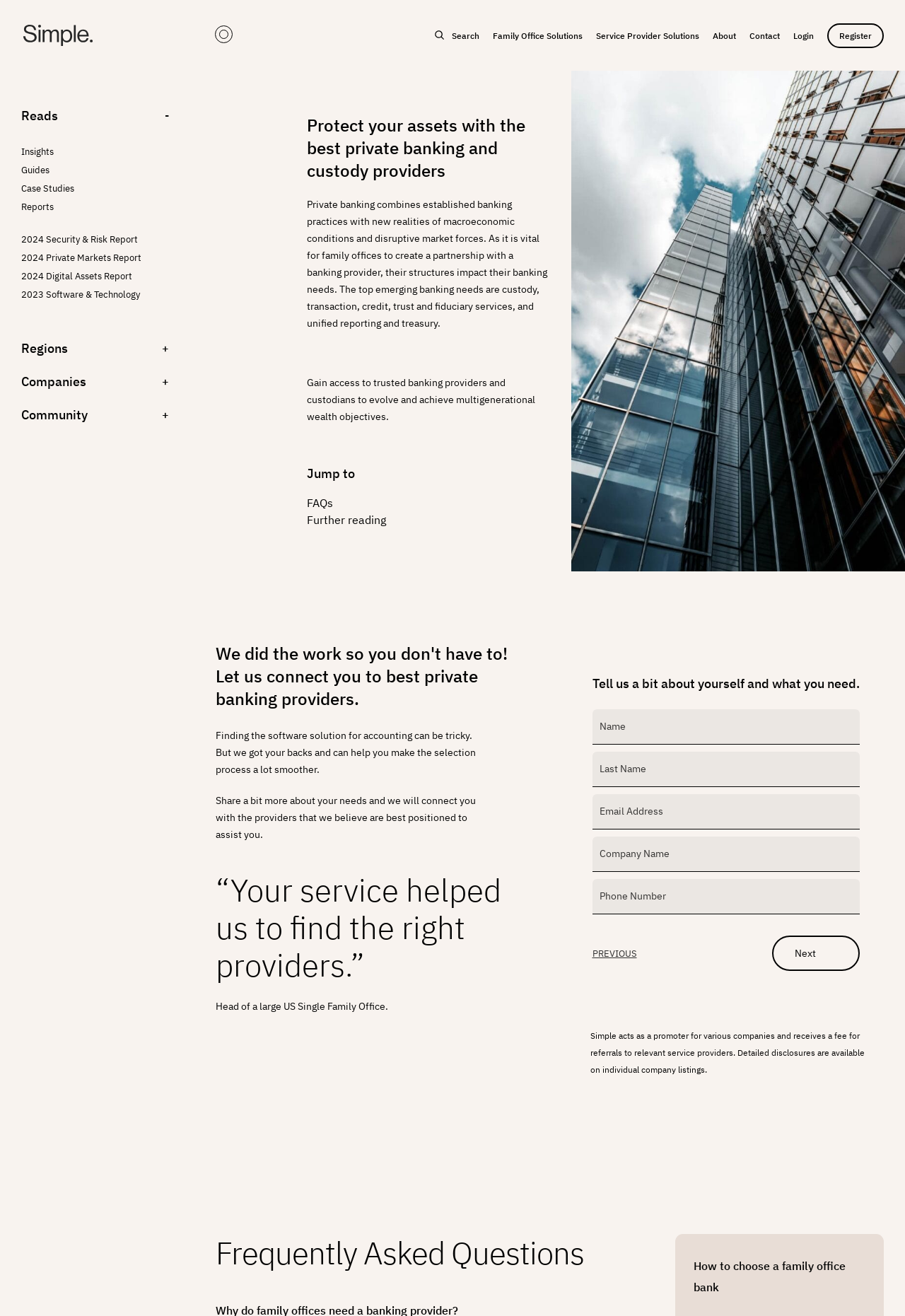Select the bounding box coordinates of the element I need to click to carry out the following instruction: "Go to the 'Family Office Solutions' page".

[0.545, 0.023, 0.644, 0.031]